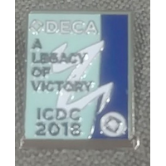Give a one-word or short phrase answer to the question: 
What does the pin symbolize?

Individual and collective achievements